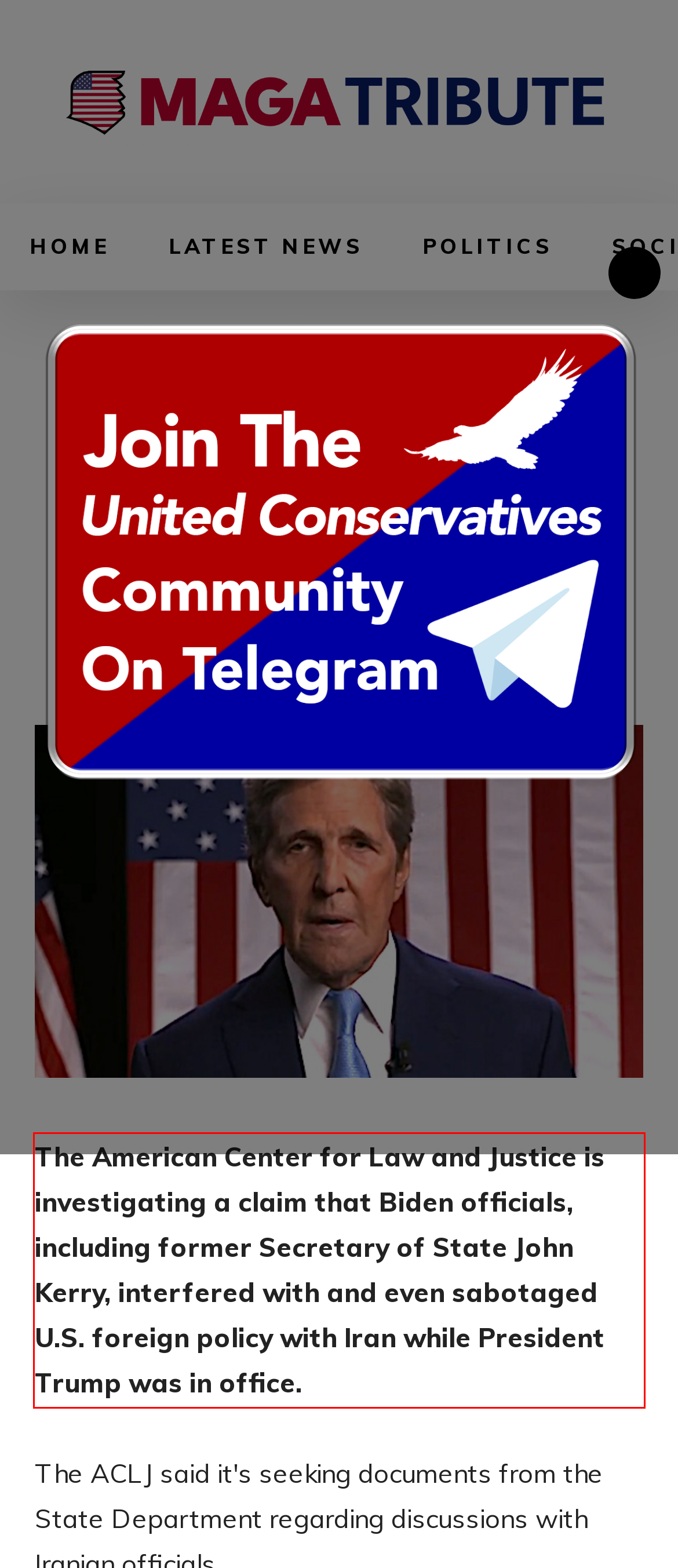Given a webpage screenshot, locate the red bounding box and extract the text content found inside it.

The American Center for Law and Justice is investigating a claim that Biden officials, including former Secretary of State John Kerry, interfered with and even sabotaged U.S. foreign policy with Iran while President Trump was in office.